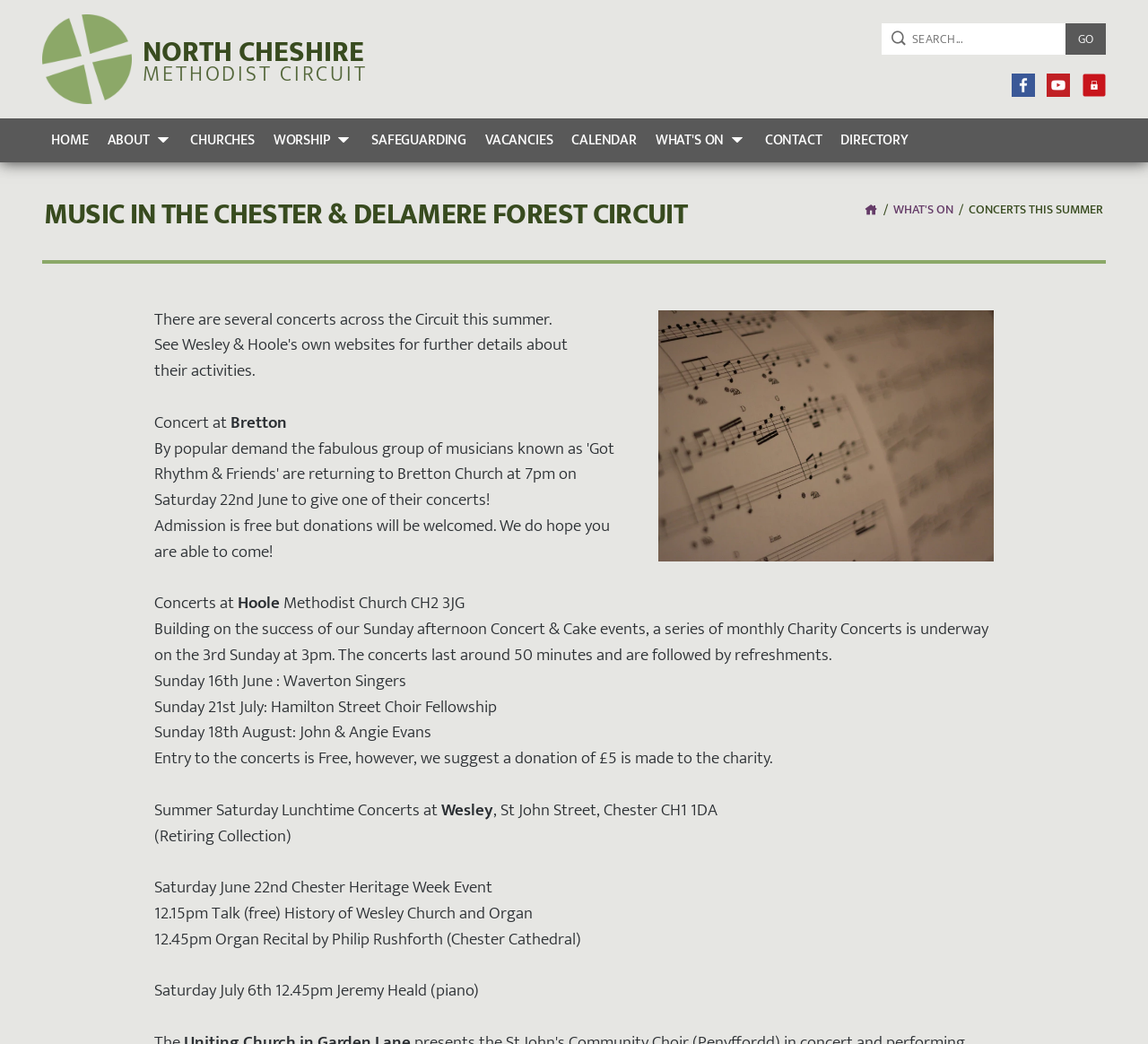What is the name of the church where the concert will be held on July 6th?
Provide a comprehensive and detailed answer to the question.

The name of the church where the concert will be held on July 6th is Wesley Church, as mentioned in the text 'Saturday July 6th 12.45pm Jeremy Heald (piano)' and also in the text 'Summer Saturday Lunchtime Concerts at Wesley'.